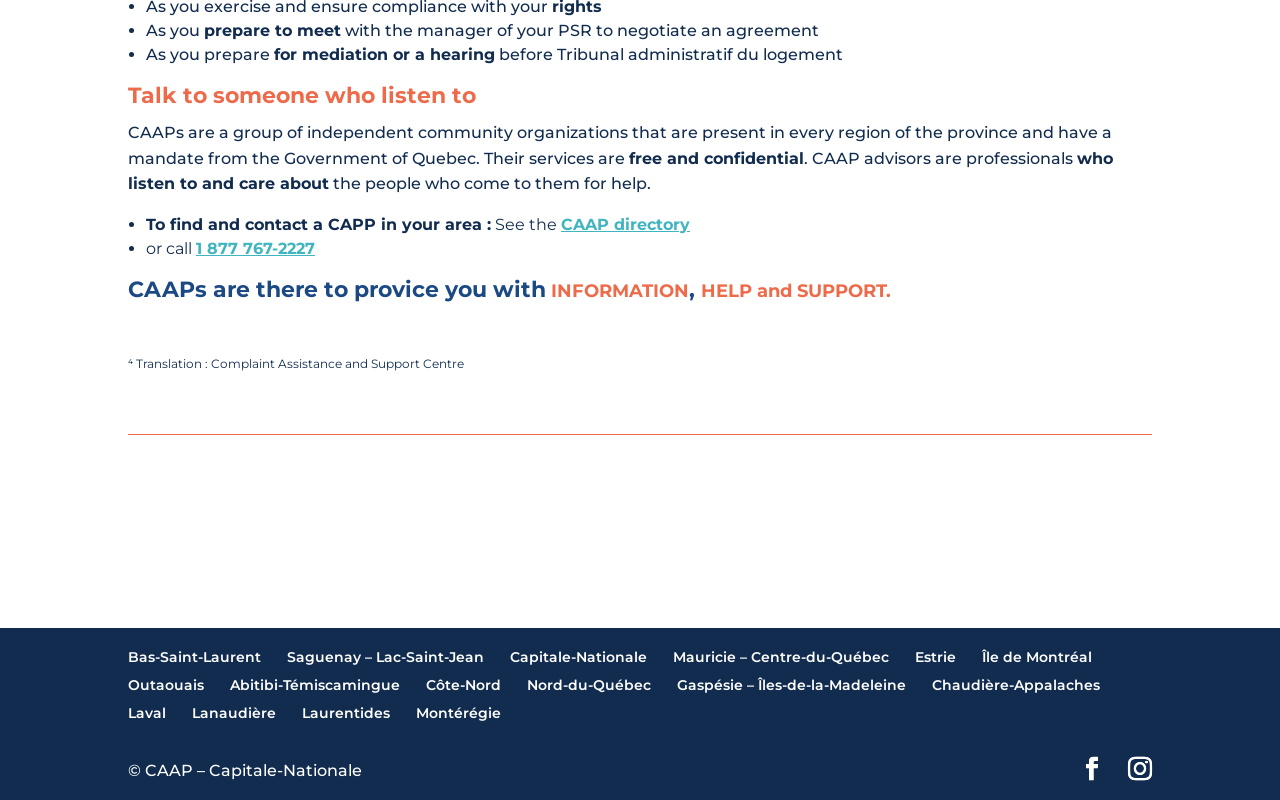Determine the bounding box coordinates for the UI element with the following description: "Capitale-Nationale". The coordinates should be four float numbers between 0 and 1, represented as [left, top, right, bottom].

[0.398, 0.81, 0.505, 0.832]